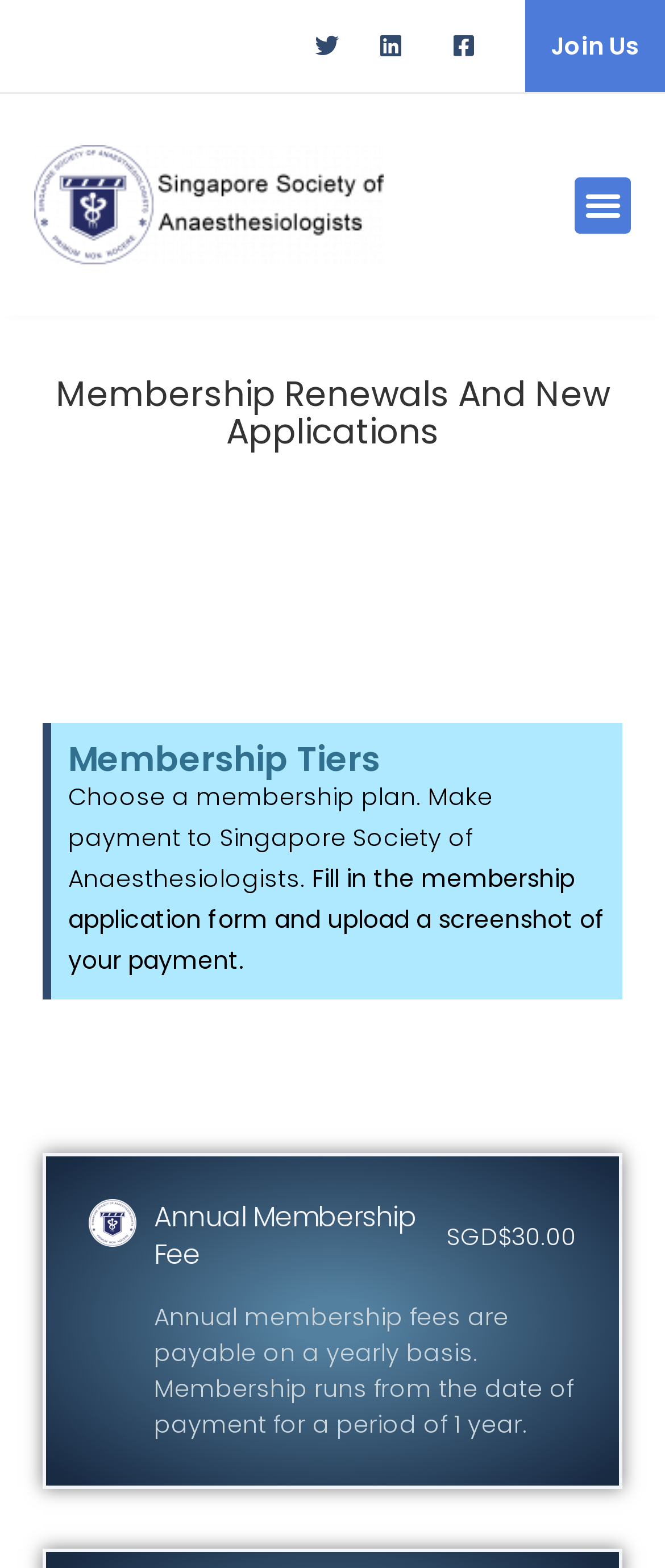Using a single word or phrase, answer the following question: 
What is the membership fee?

SGD$30.00